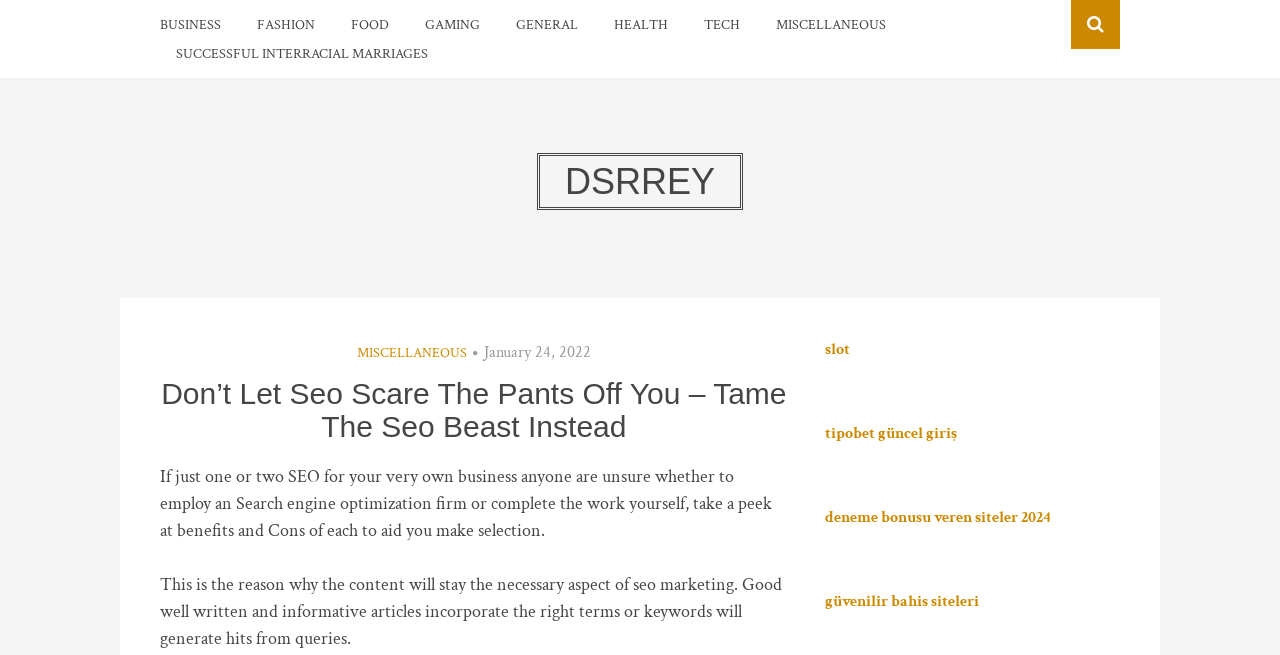Specify the bounding box coordinates of the area that needs to be clicked to achieve the following instruction: "Click the Barrier Pest Control Logo".

None